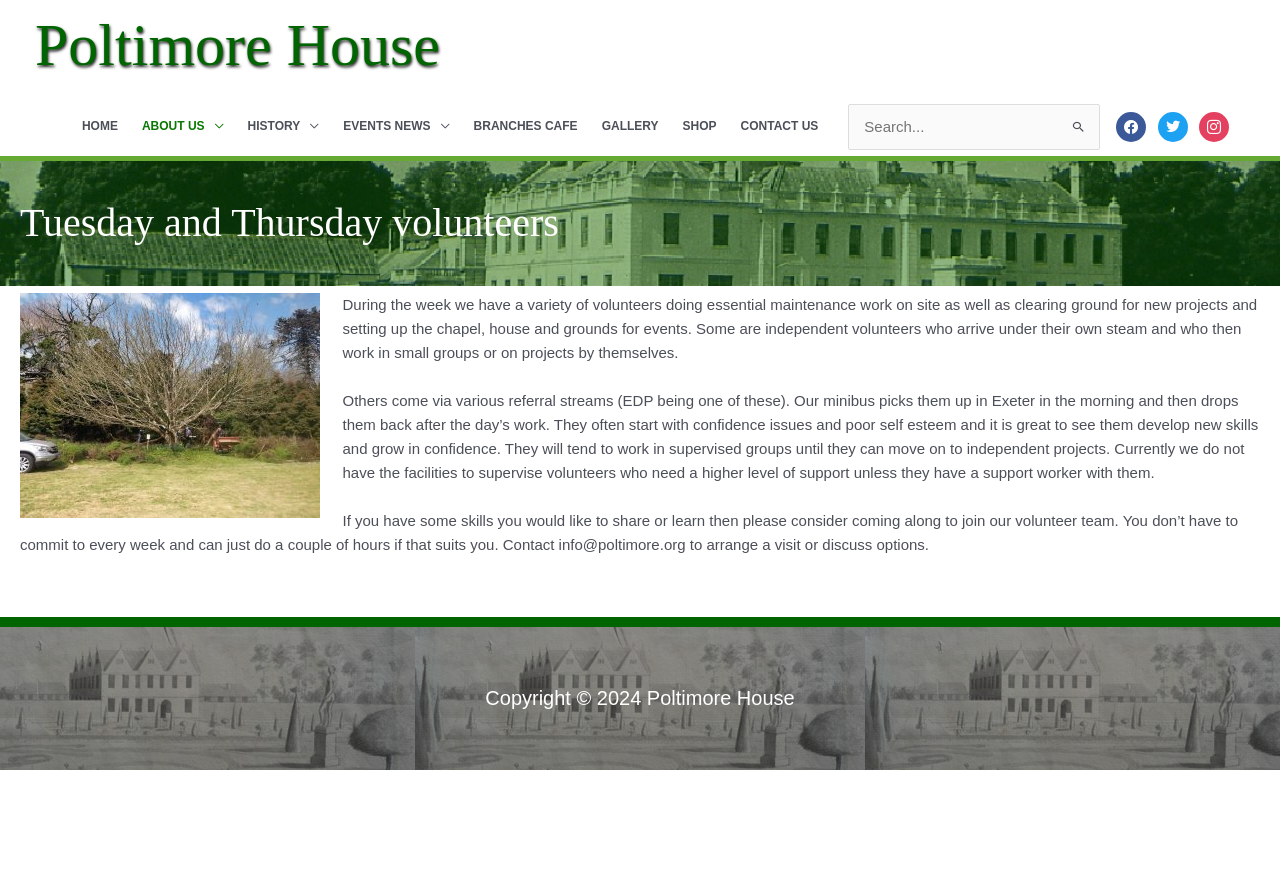Determine the bounding box coordinates of the clickable element necessary to fulfill the instruction: "Check the CONTACT US link". Provide the coordinates as four float numbers within the 0 to 1 range, i.e., [left, top, right, bottom].

[0.569, 0.11, 0.649, 0.174]